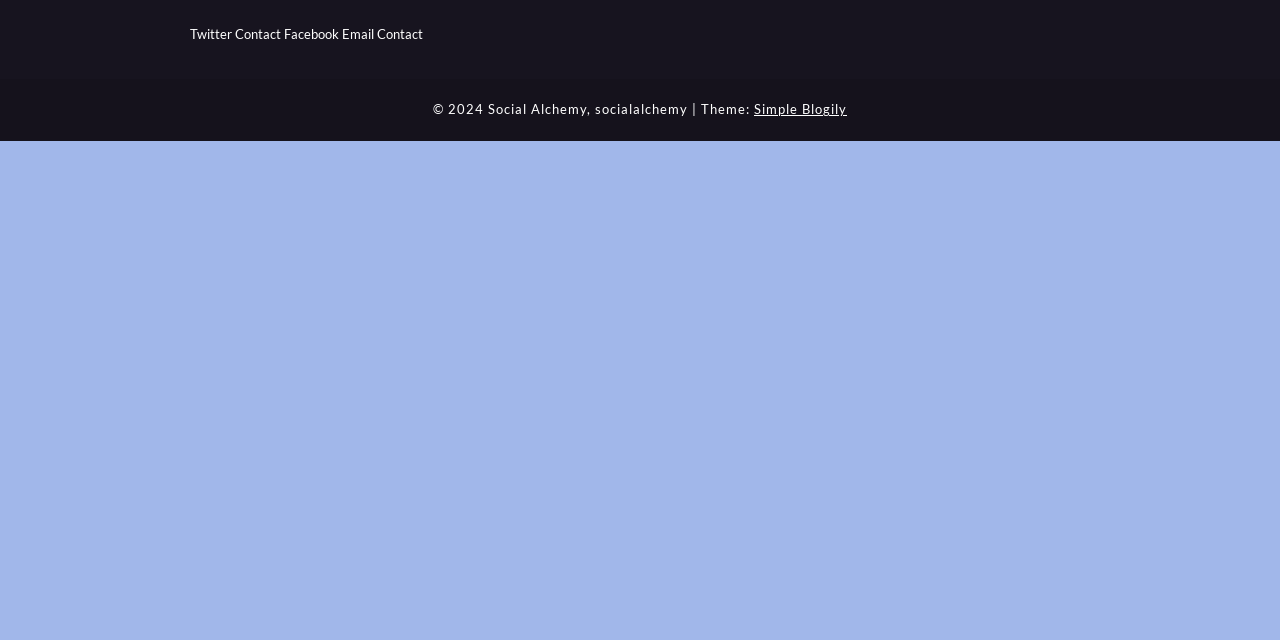Please provide the bounding box coordinate of the region that matches the element description: Facebook. Coordinates should be in the format (top-left x, top-left y, bottom-right x, bottom-right y) and all values should be between 0 and 1.

[0.222, 0.039, 0.265, 0.069]